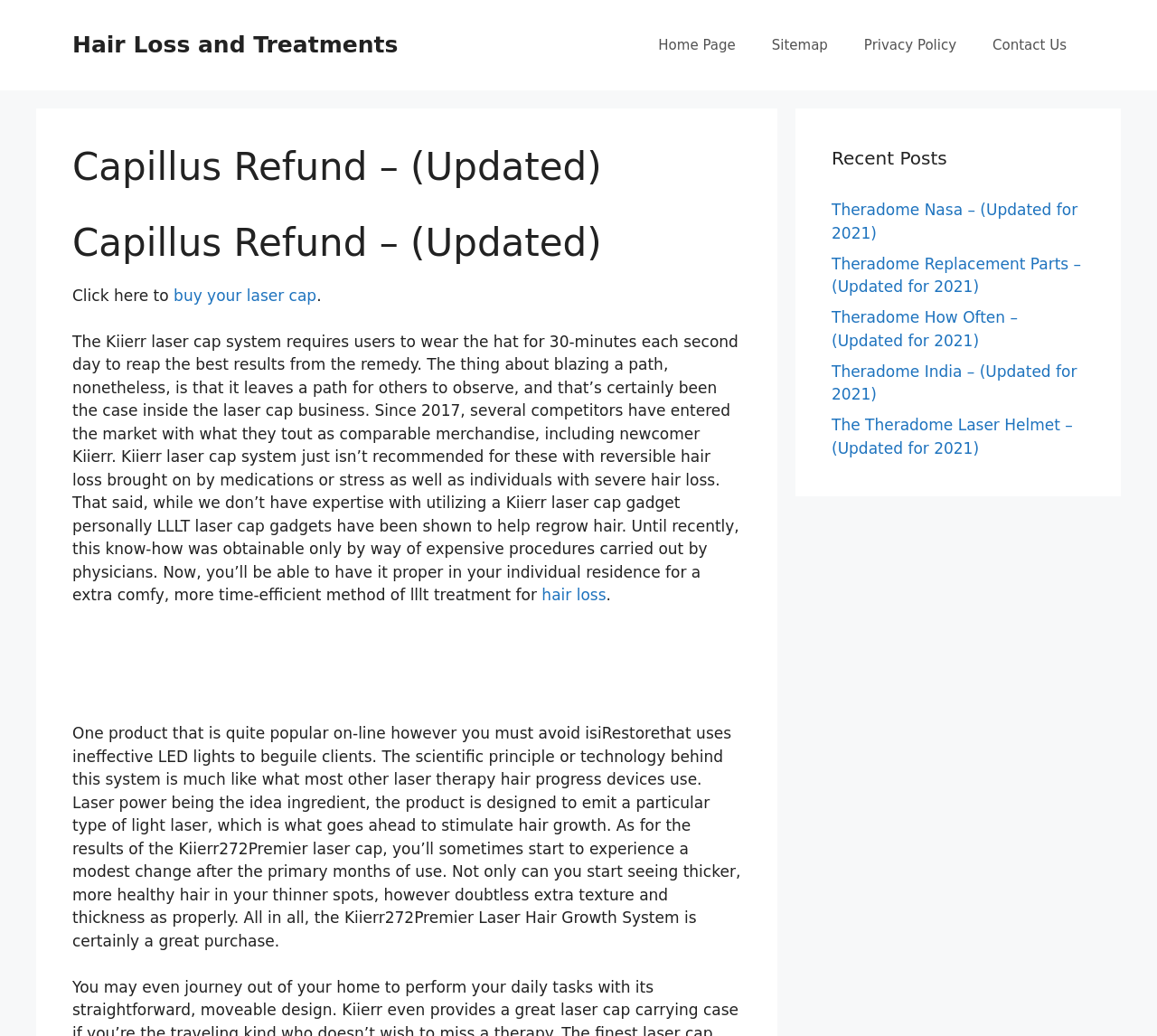What is the purpose of the laser cap system?
Carefully analyze the image and provide a detailed answer to the question.

The webpage explains that the laser cap system is designed to emit a particular type of light laser, which is what goes ahead to stimulate hair growth.